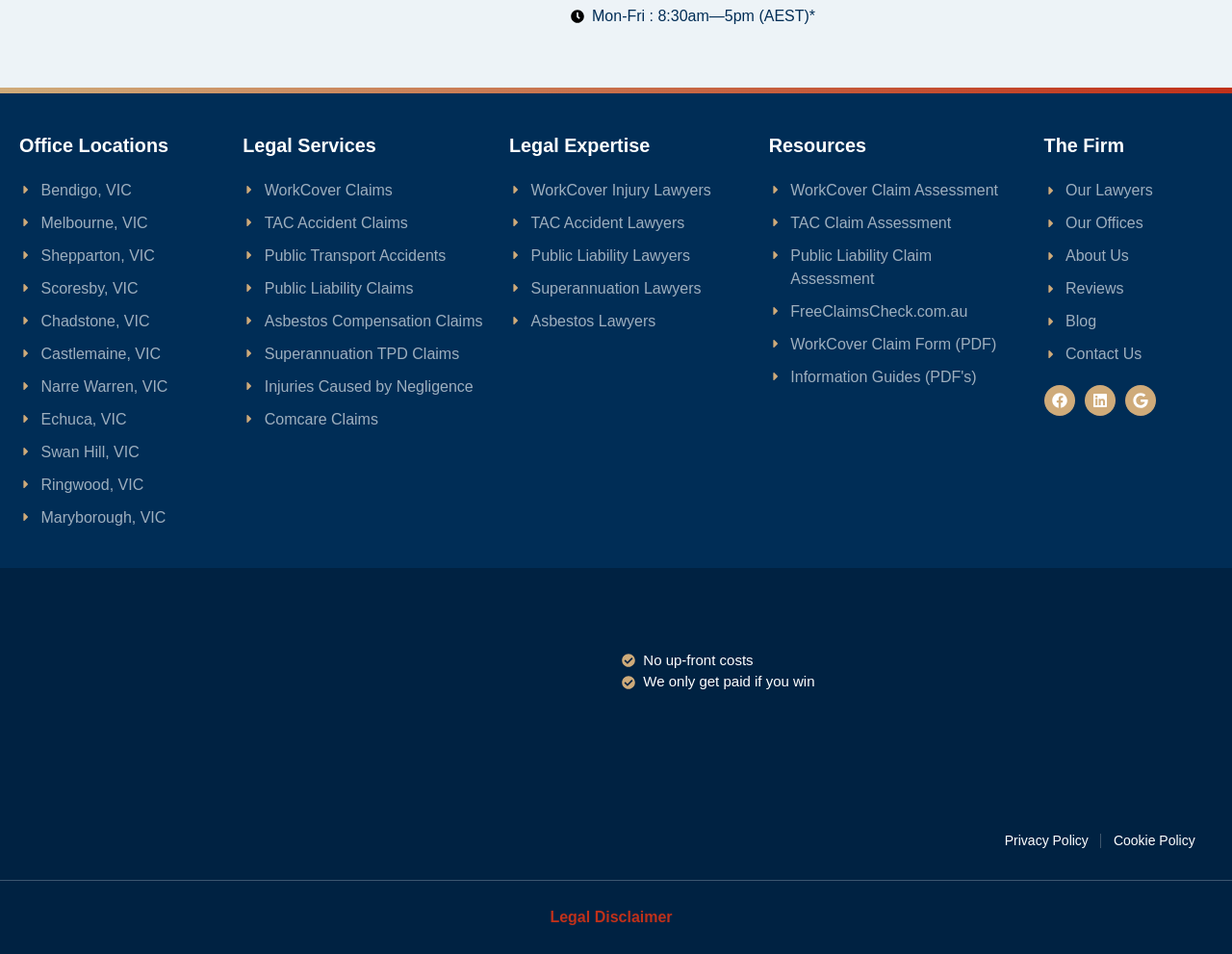Specify the bounding box coordinates of the element's area that should be clicked to execute the given instruction: "Check the no win, no fee policy". The coordinates should be four float numbers between 0 and 1, i.e., [left, top, right, bottom].

[0.368, 0.681, 0.489, 0.837]